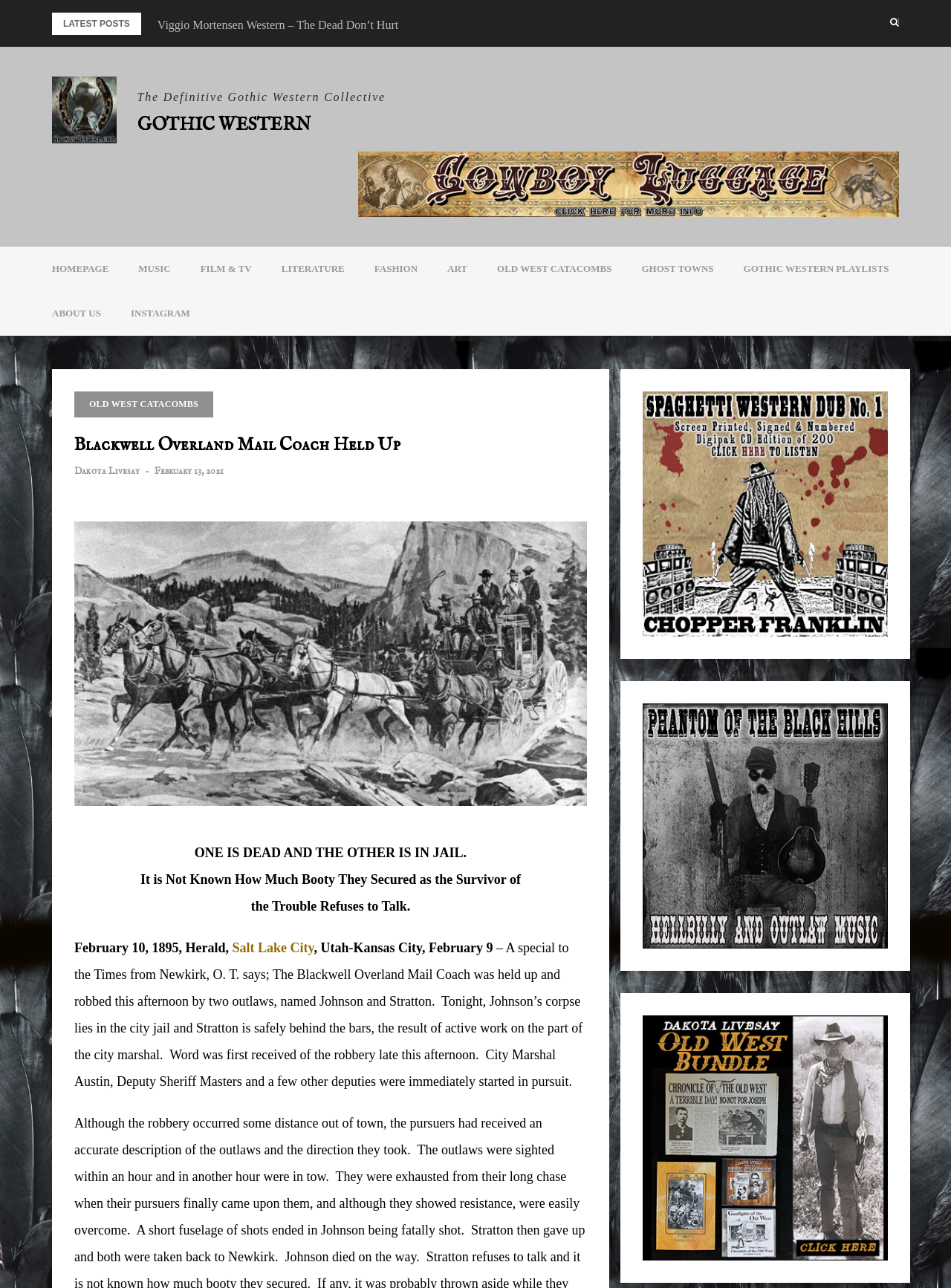Generate the main heading text from the webpage.

Blackwell Overland Mail Coach Held Up